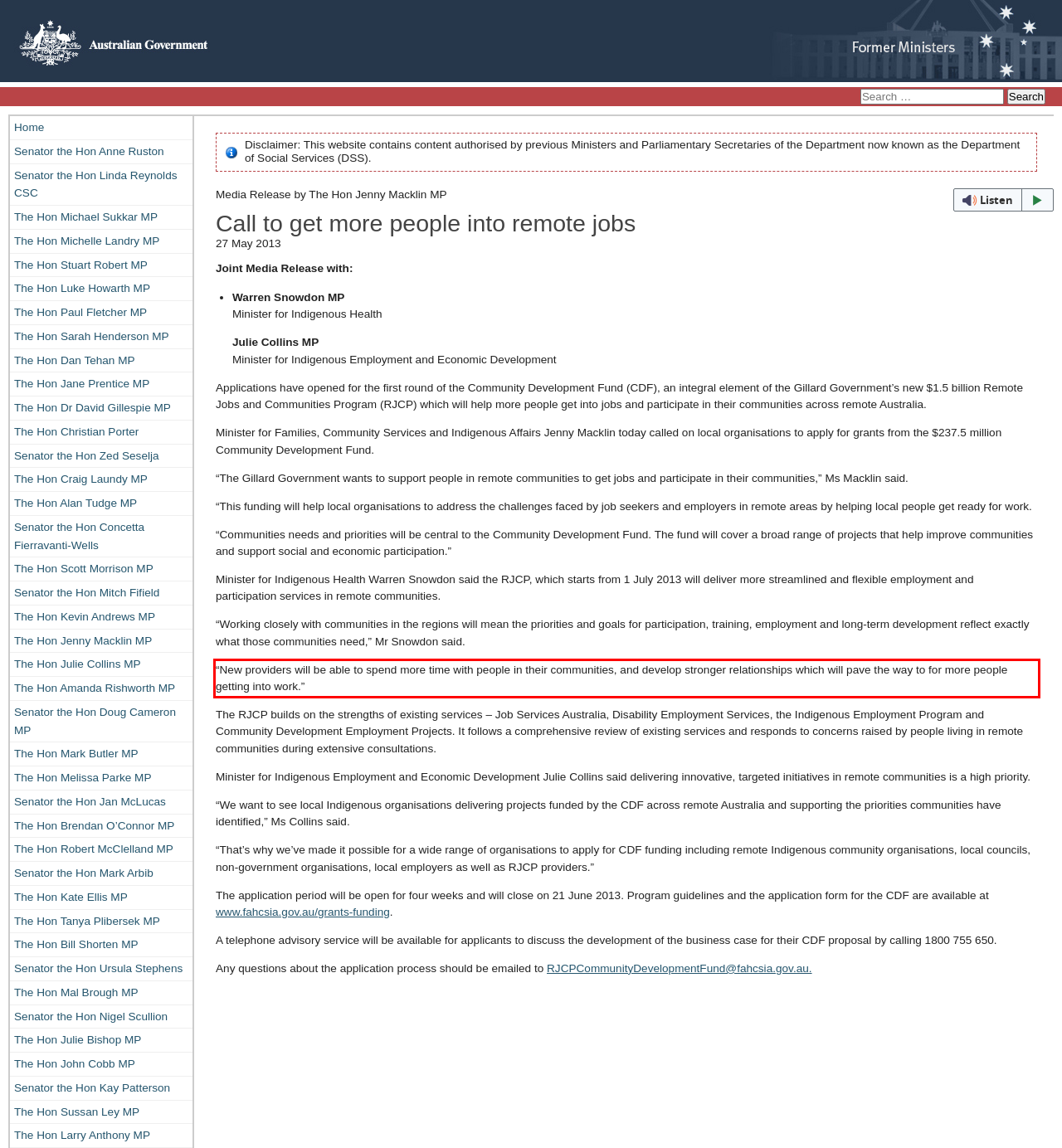You are given a screenshot of a webpage with a UI element highlighted by a red bounding box. Please perform OCR on the text content within this red bounding box.

“New providers will be able to spend more time with people in their communities, and develop stronger relationships which will pave the way to for more people getting into work.”